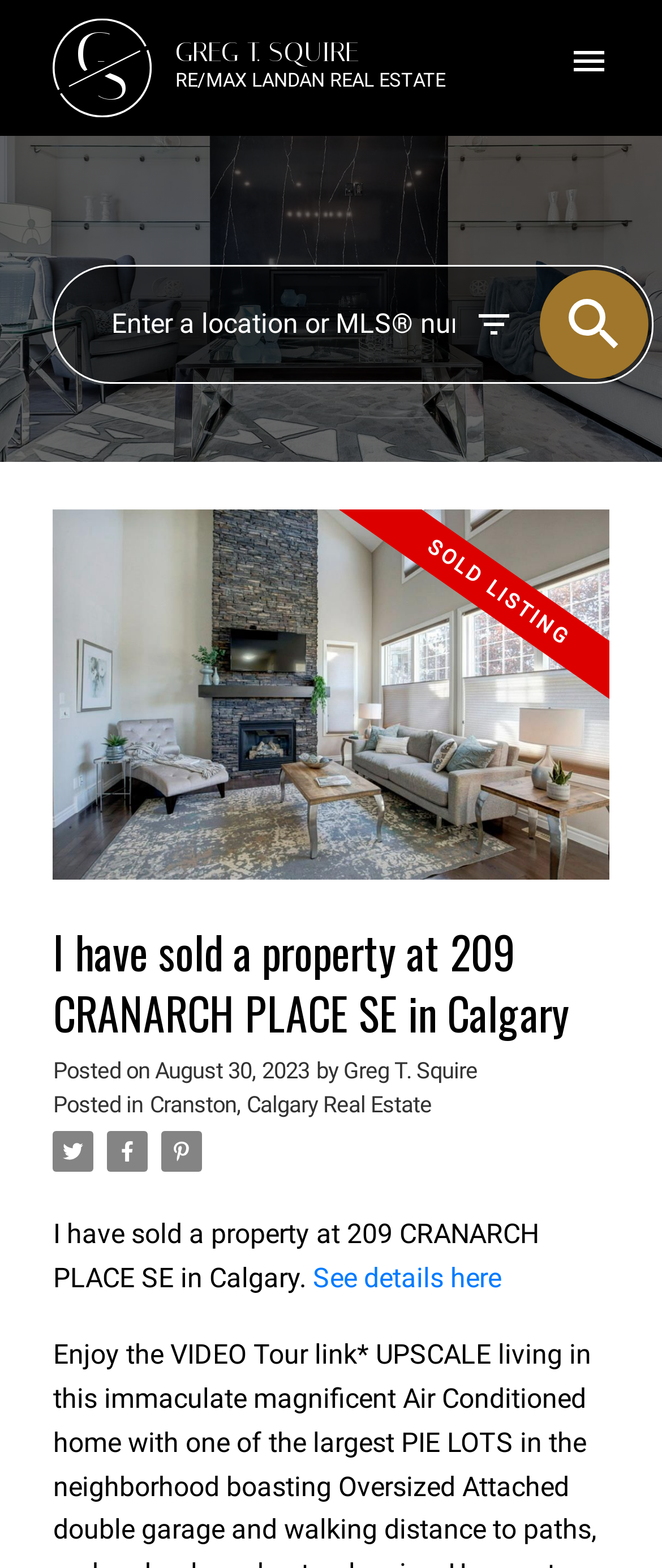Using the information in the image, could you please answer the following question in detail:
What is the name of the real estate agent?

The name of the real estate agent can be found in the top-left corner of the webpage, where it says 'Greg T. Squire : RE/MAX Landan Real Estate : Blog posts labelled: cranston, calgary real estate'. This is likely the agent's name and affiliation.